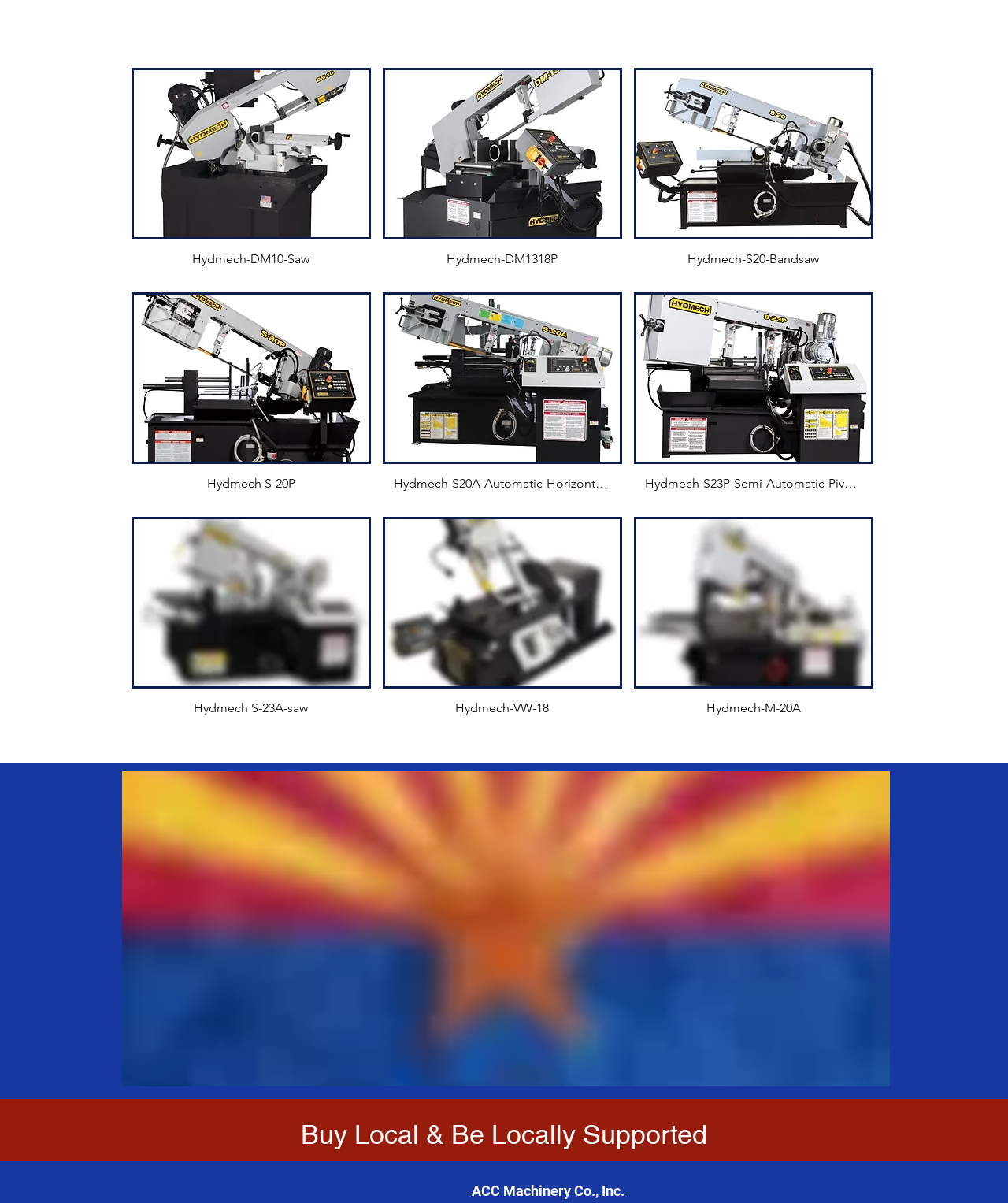What is the slogan displayed on the slideshow region?
Can you offer a detailed and complete answer to this question?

I examined the slideshow region and found a static text element with the slogan 'Buy Local & Be Locally Supported'. This slogan is likely promoting local businesses and support.